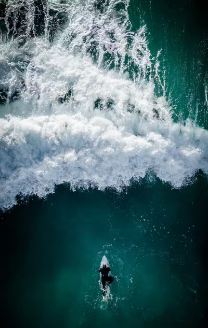What is the perspective of the image?
Answer the question with as much detail as possible.

The caption describes the image as showcasing a serene aerial view of a surfer riding a wave, indicating that the perspective of the image is from above, looking down at the surfer and the wave.